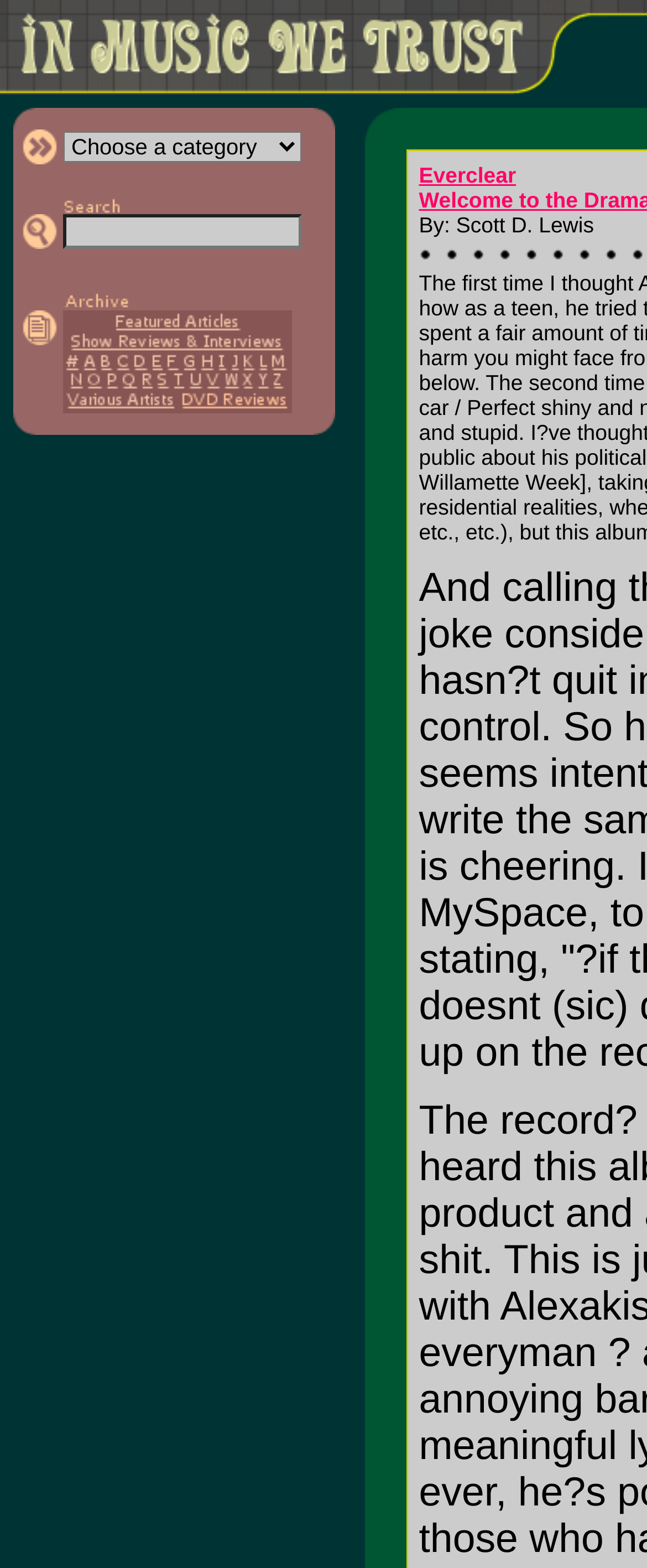Provide a thorough description of the webpage you see.

The webpage is titled "In Music We Trust - Everclear Welcome to the Drama Club". At the top, there is a table with a category selection area, where users can choose a category from a dropdown menu. Below this, there is a search bar with a button labeled ">> Search" and a link to "Search In Music We Trust". 

On the left side, there is a section with a heading "Article Archives" that contains links to featured articles, interviews, and show reviews, as well as a list of alphabetical links from A to Z and a section for DVD reviews. 

On the right side, there is a section with a link to "Everclear". The layout is organized into tables and table cells, with various elements such as buttons, links, and textboxes arranged within them.